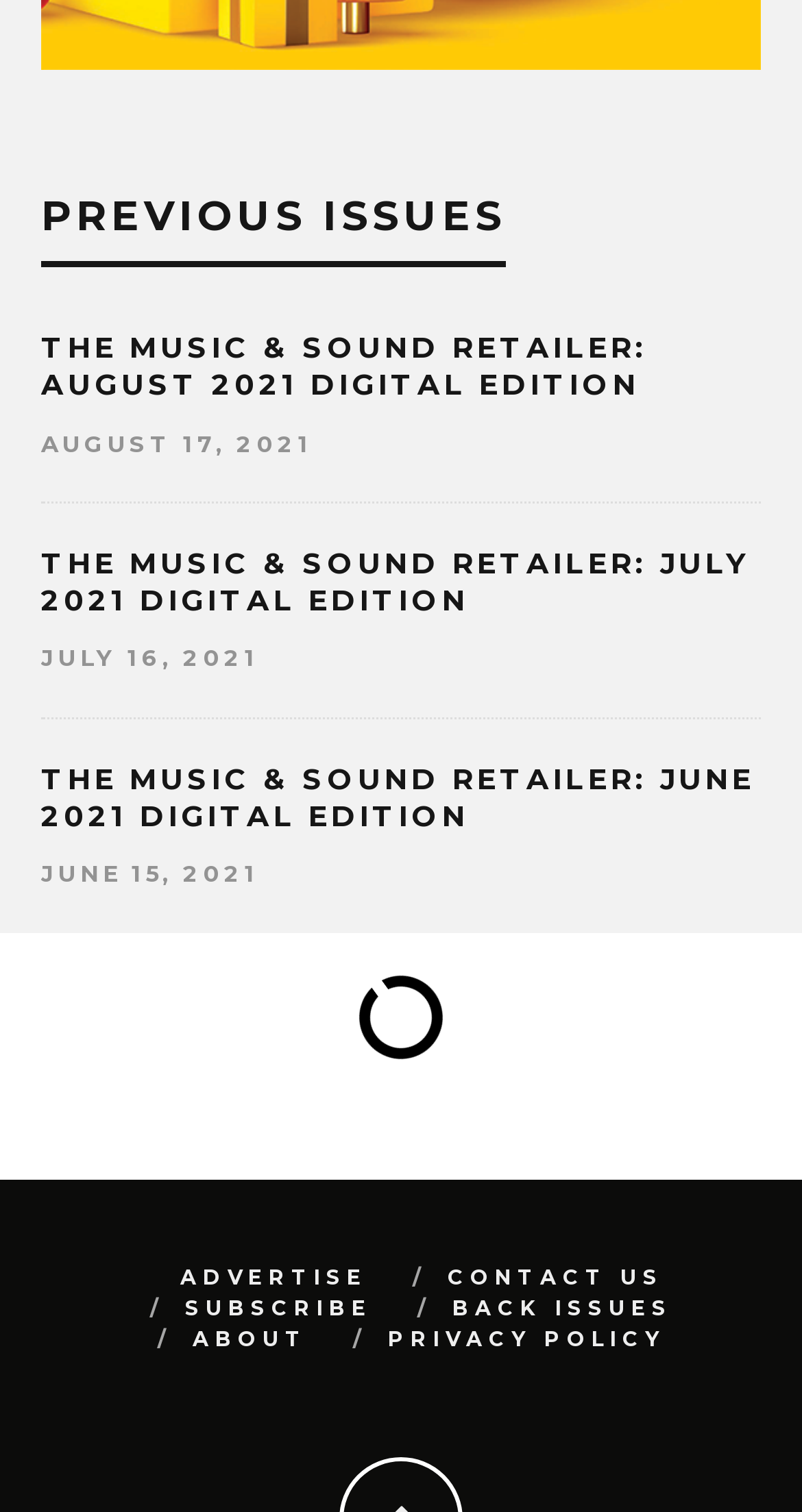Can you find the bounding box coordinates for the UI element given this description: "Contact Us"? Provide the coordinates as four float numbers between 0 and 1: [left, top, right, bottom].

[0.558, 0.835, 0.827, 0.853]